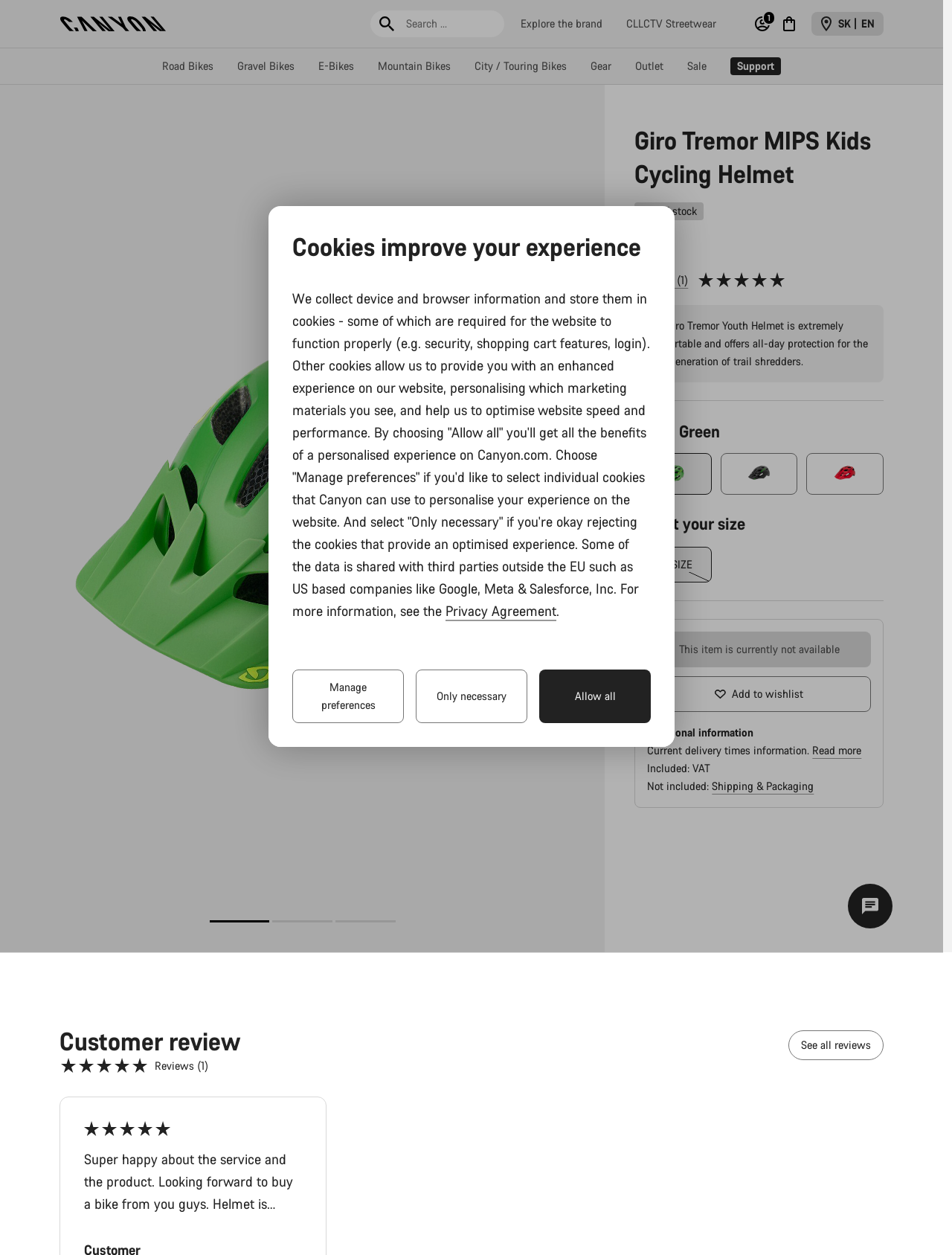What is the brand of the helmet?
Answer the question with a single word or phrase, referring to the image.

Giro